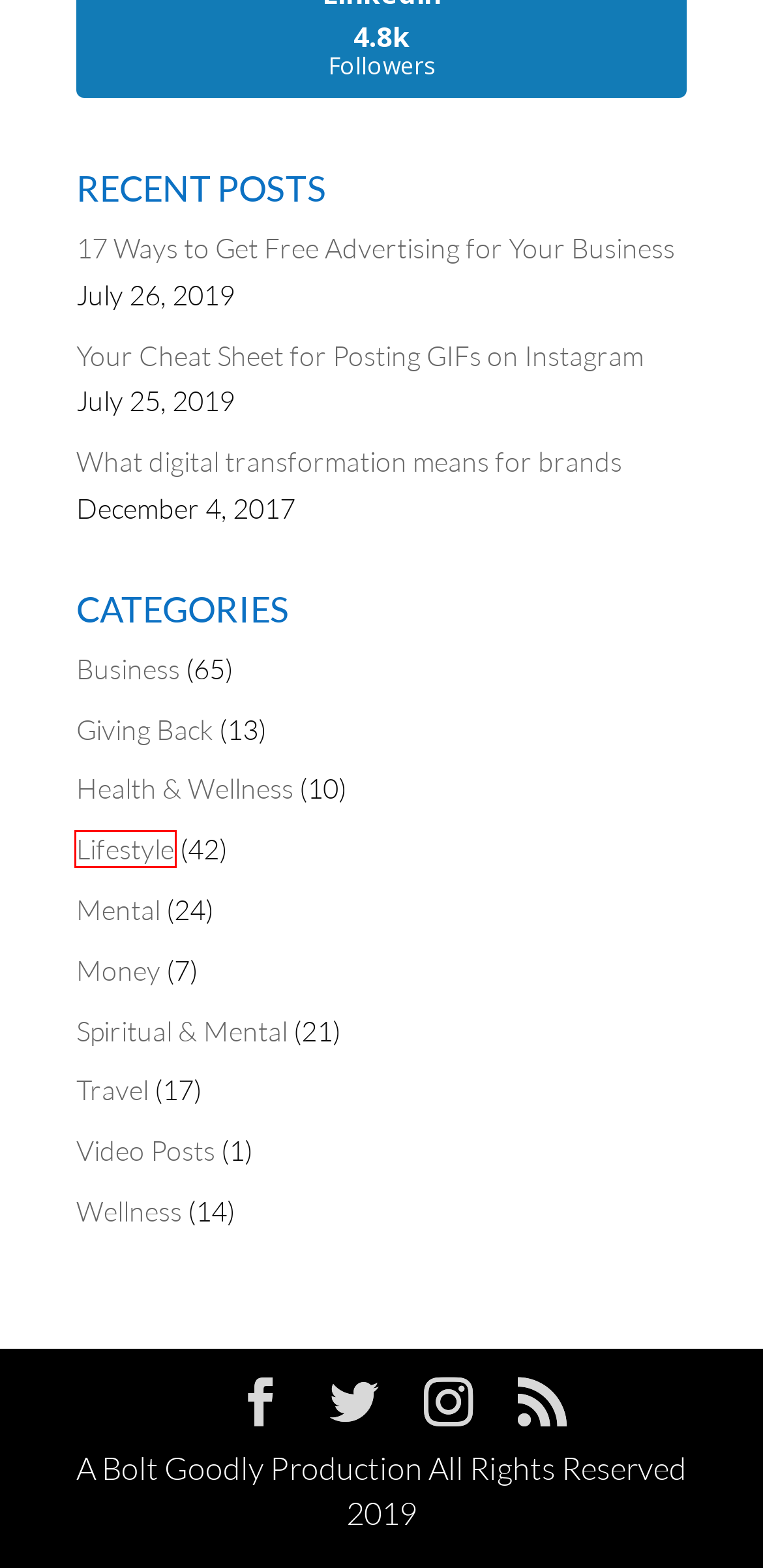Examine the webpage screenshot and identify the UI element enclosed in the red bounding box. Pick the webpage description that most accurately matches the new webpage after clicking the selected element. Here are the candidates:
A. Video Posts | Steven E. Wolf
B. Travel | Steven E. Wolf
C. Business | Steven E. Wolf
D. Giving Back | Steven E. Wolf
E. Wellness | Steven E. Wolf
F. Lifestyle | Steven E. Wolf
G. Money | Steven E. Wolf
H. What digital transformation means for brands | Steven E. Wolf

F